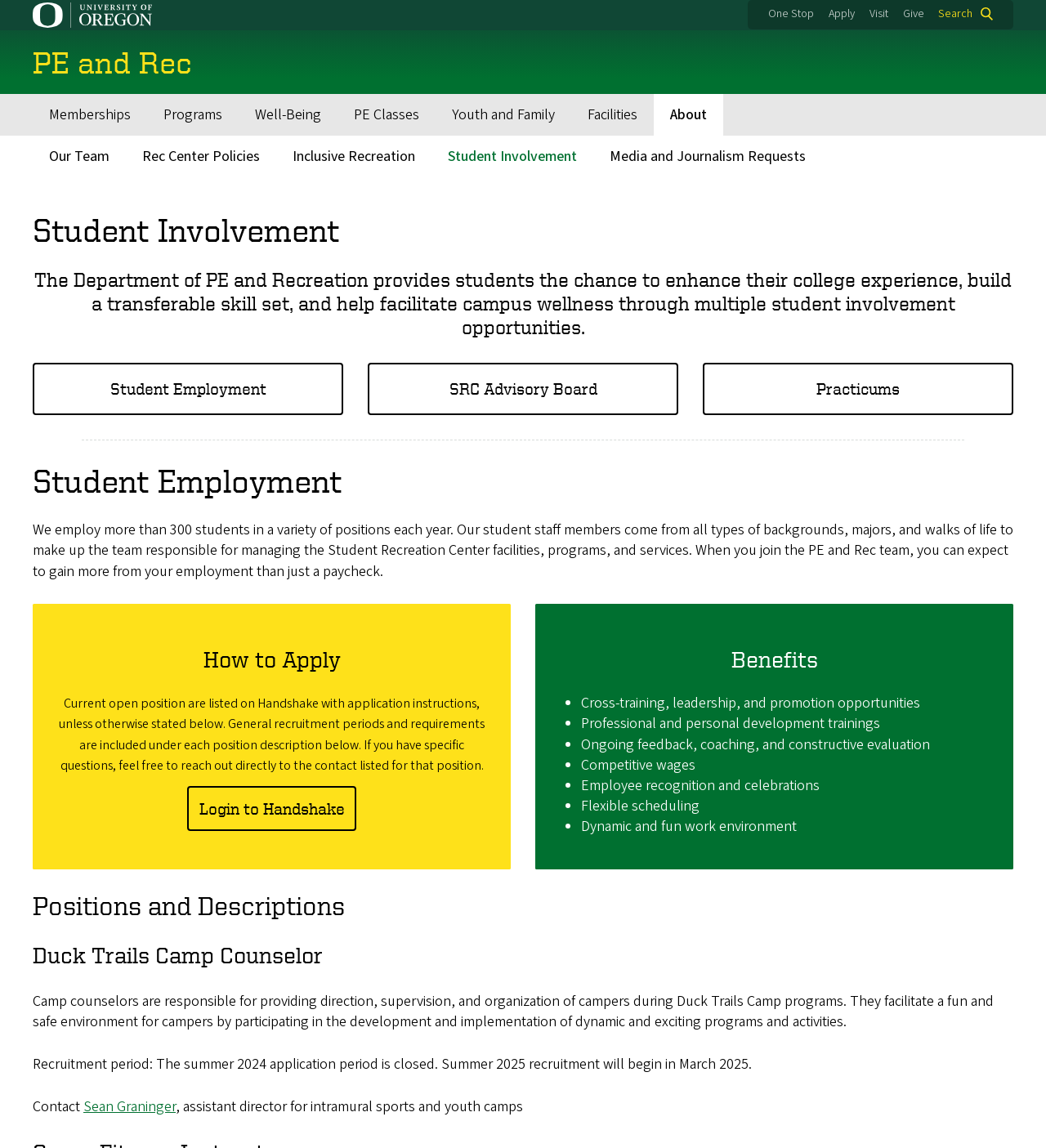Determine the bounding box coordinates for the HTML element mentioned in the following description: "Visit". The coordinates should be a list of four floats ranging from 0 to 1, represented as [left, top, right, bottom].

[0.831, 0.005, 0.849, 0.019]